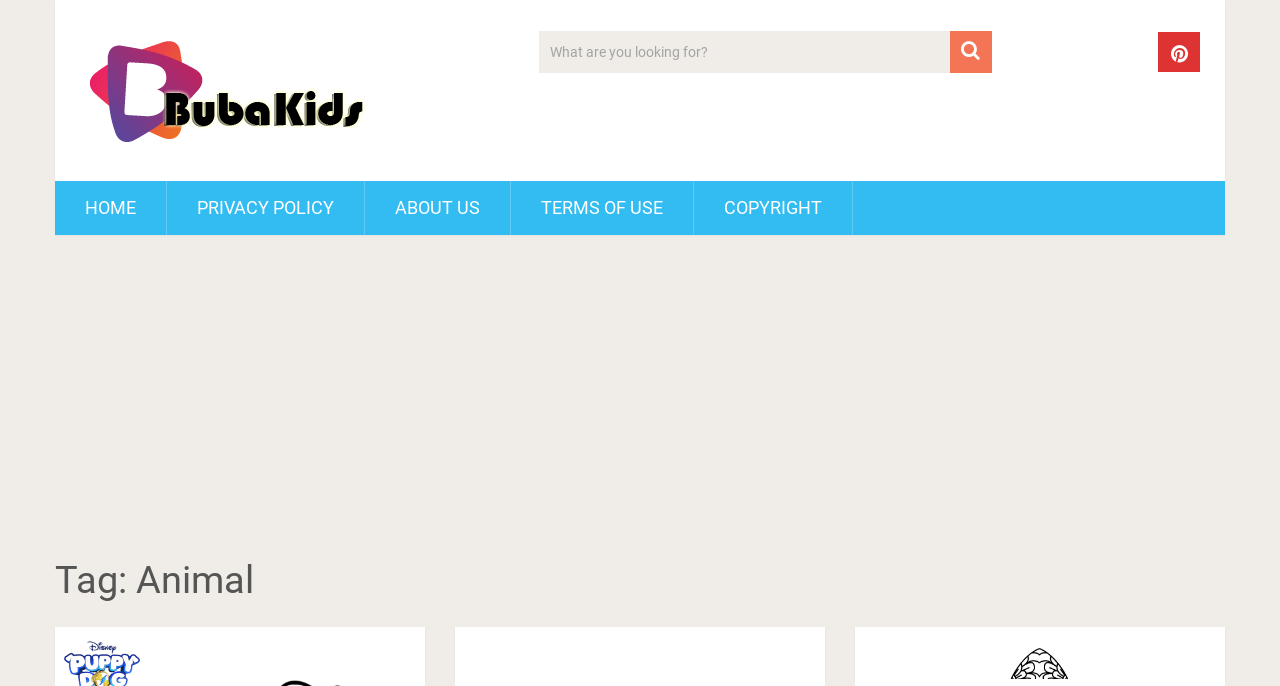Locate the bounding box of the UI element with the following description: "Privacy Policy".

[0.13, 0.264, 0.284, 0.343]